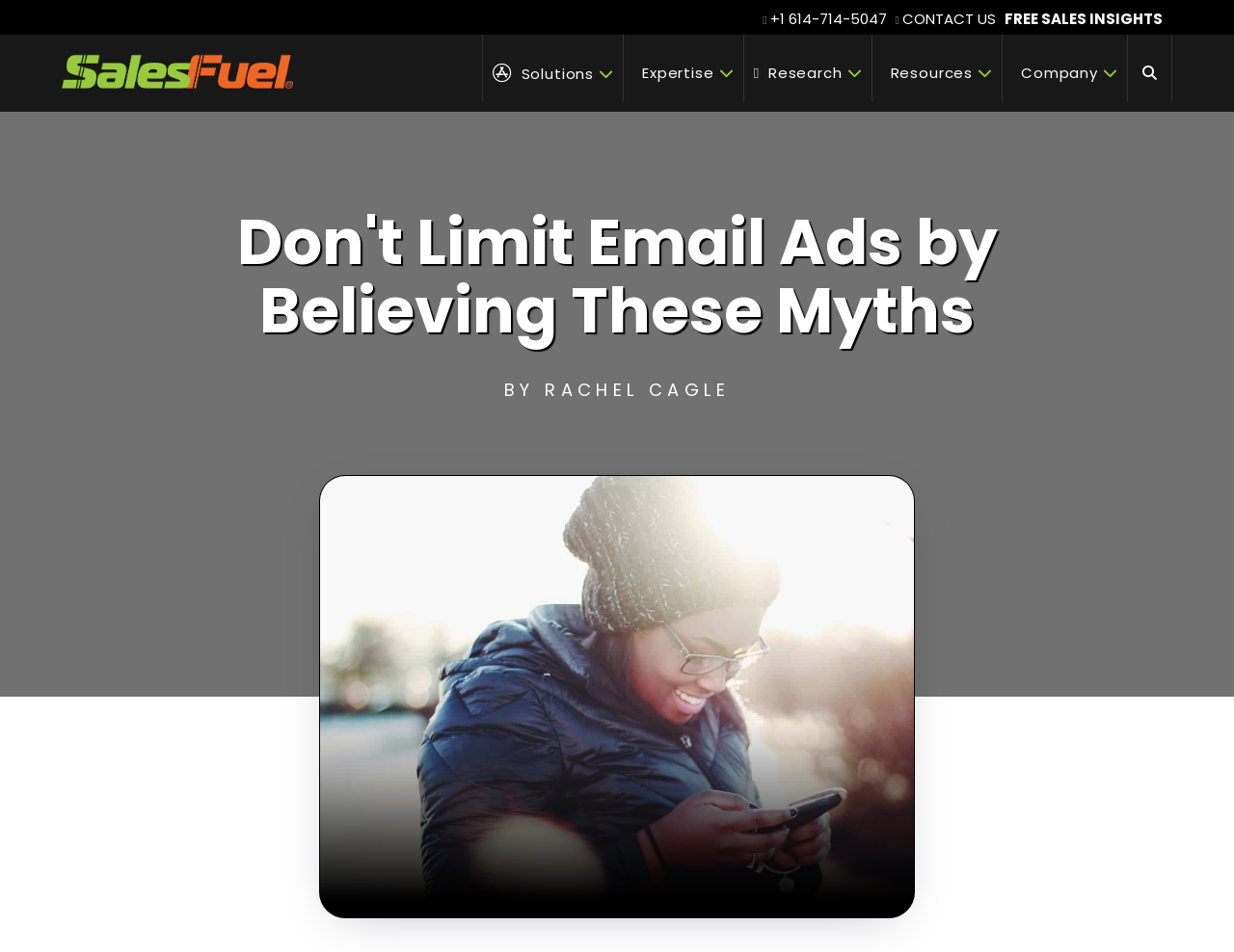What is the main topic of the article?
Please give a detailed and thorough answer to the question, covering all relevant points.

I found the main topic by looking at the heading of the article, which is 'Don't Limit Email Ads by Believing These Myths'.